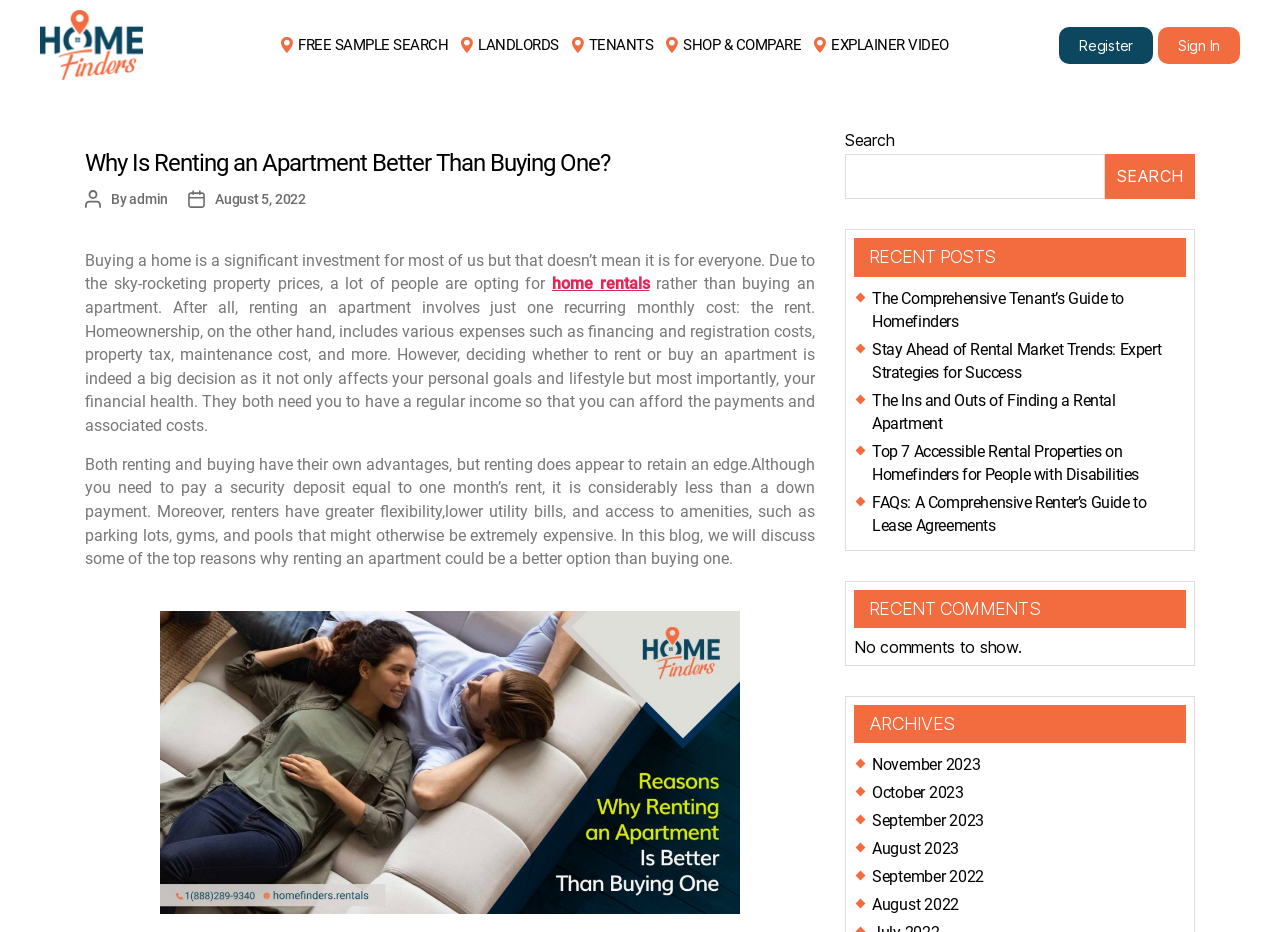What is the author of the blog post?
From the screenshot, provide a brief answer in one word or phrase.

admin